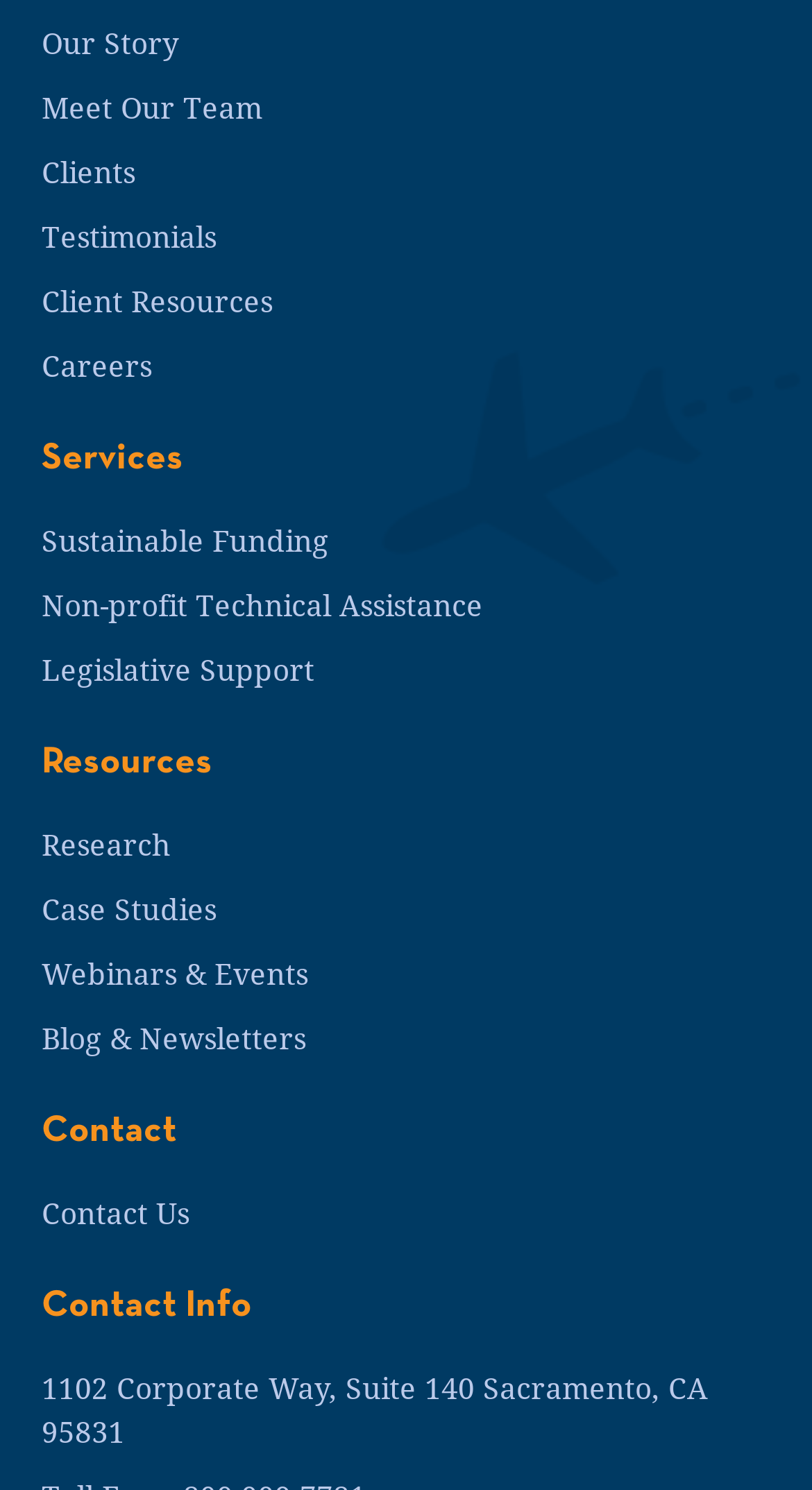Specify the bounding box coordinates of the element's area that should be clicked to execute the given instruction: "contact us". The coordinates should be four float numbers between 0 and 1, i.e., [left, top, right, bottom].

[0.051, 0.801, 0.949, 0.83]